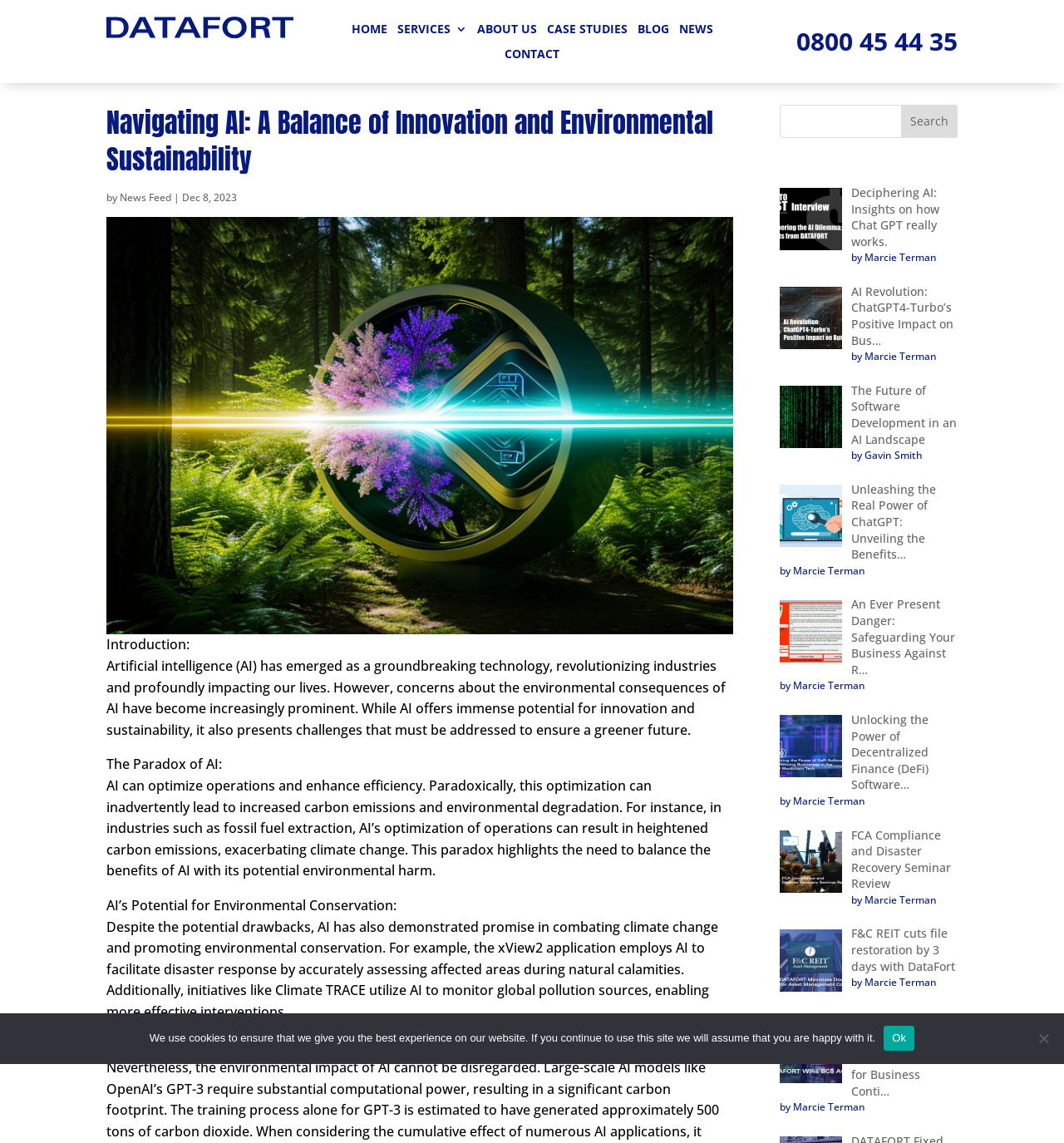Could you provide the bounding box coordinates for the portion of the screen to click to complete this instruction: "Call the phone number"?

[0.748, 0.021, 0.9, 0.051]